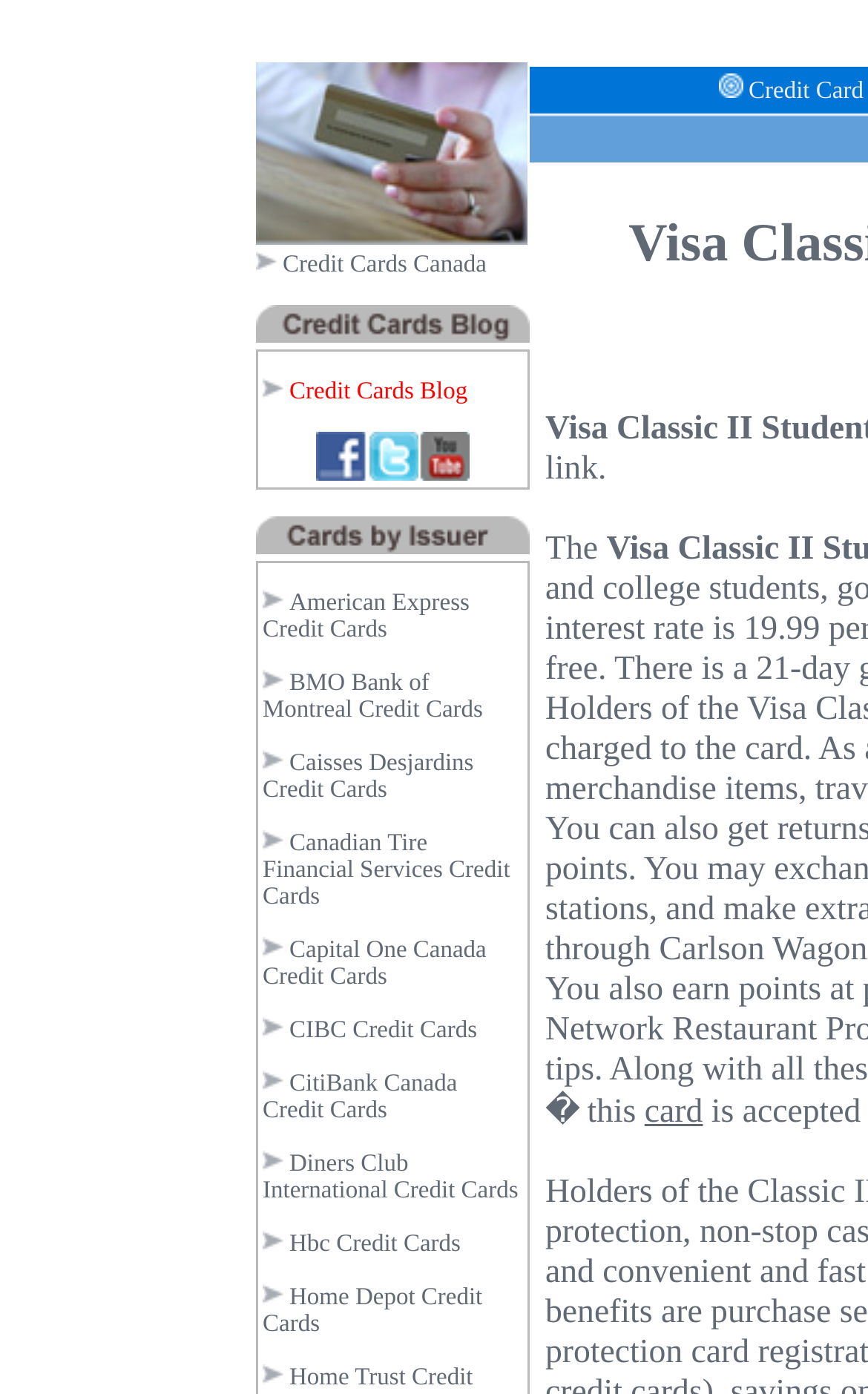Locate and provide the bounding box coordinates for the HTML element that matches this description: "Diners Club International Credit Cards".

[0.303, 0.825, 0.597, 0.864]